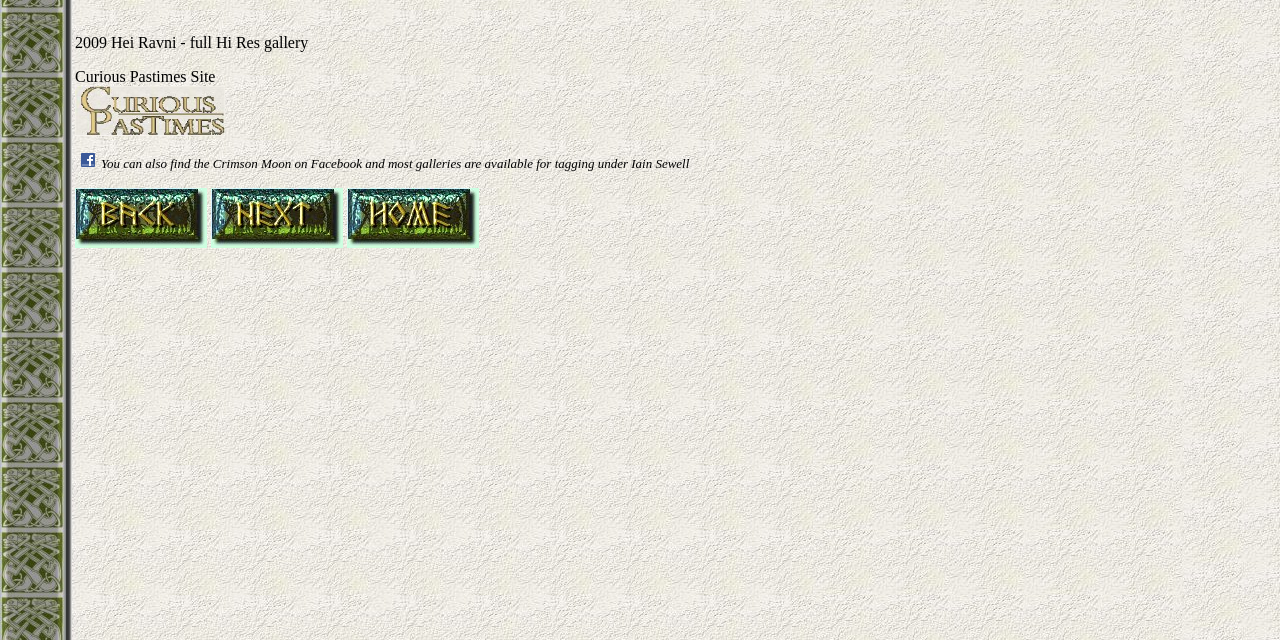From the webpage screenshot, identify the region described by Blog. Provide the bounding box coordinates as (top-left x, top-left y, bottom-right x, bottom-right y), with each value being a floating point number between 0 and 1.

None